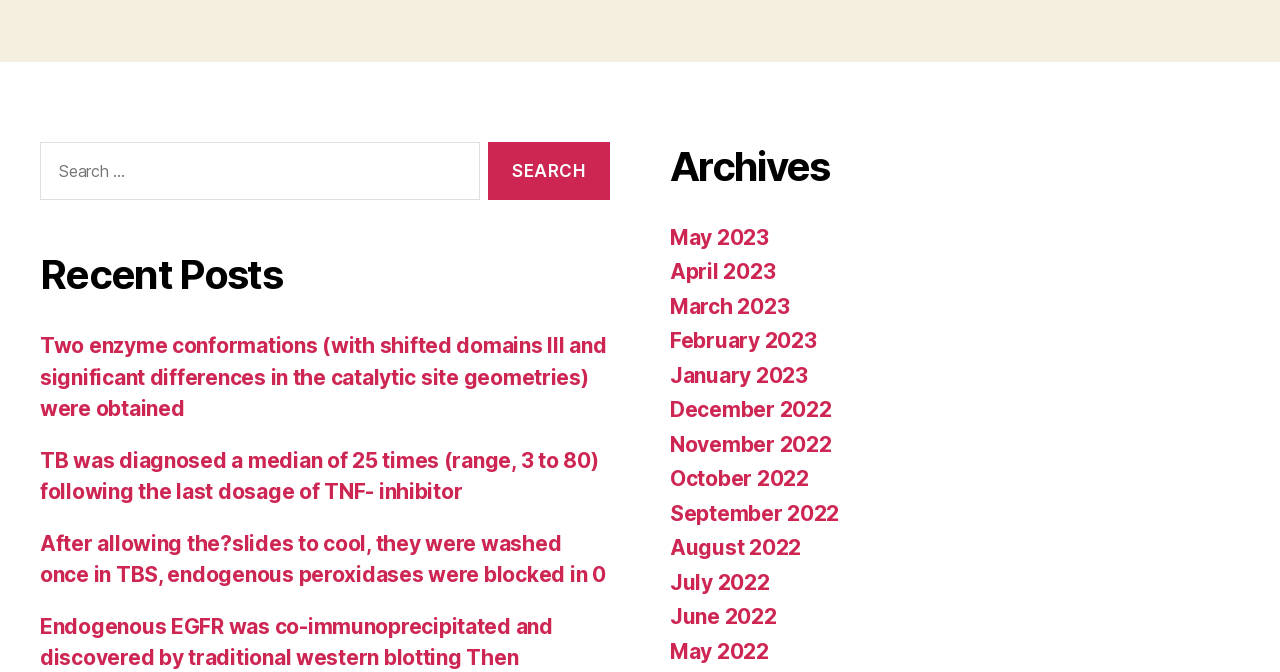Using the image as a reference, answer the following question in as much detail as possible:
What is the first link under the 'Recent Posts' section?

I found the 'Recent Posts' section by looking for a heading element with the text 'Recent Posts' and the bounding box coordinates [0.031, 0.373, 0.477, 0.447]. The first link element below this section has the text 'Two enzyme conformations...' and the bounding box coordinates [0.031, 0.496, 0.474, 0.627].